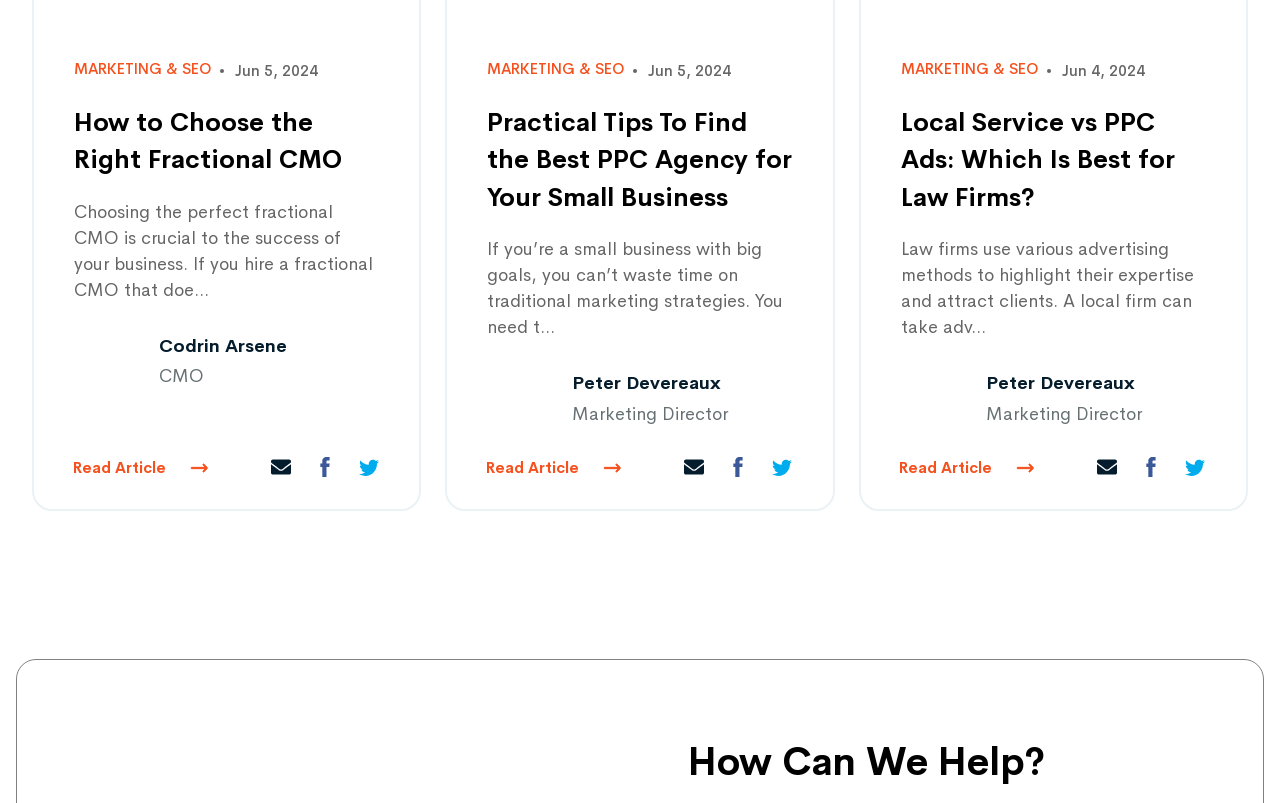Observe the image and answer the following question in detail: What is the date of the first article?

I found the date of the first article by looking at the StaticText element with the text 'Jun 5, 2024' which is located above the link 'How to Choose the Right Fractional CMO'.